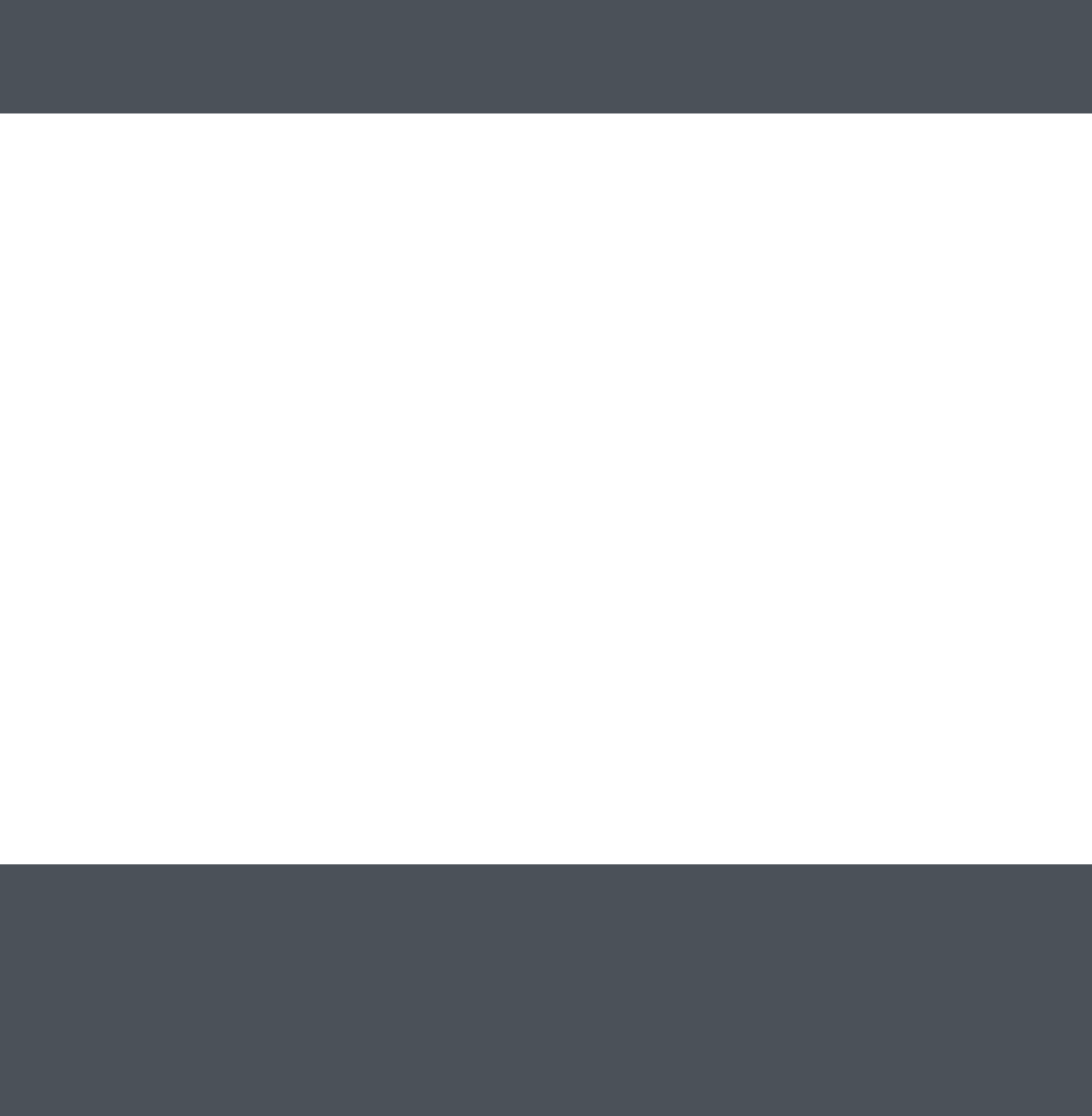What is the phone number of the company?
Refer to the image and provide a thorough answer to the question.

The phone number of the company can be found in the static text element located at the bottom of the webpage, which reads '+49 7221 9694 0'.